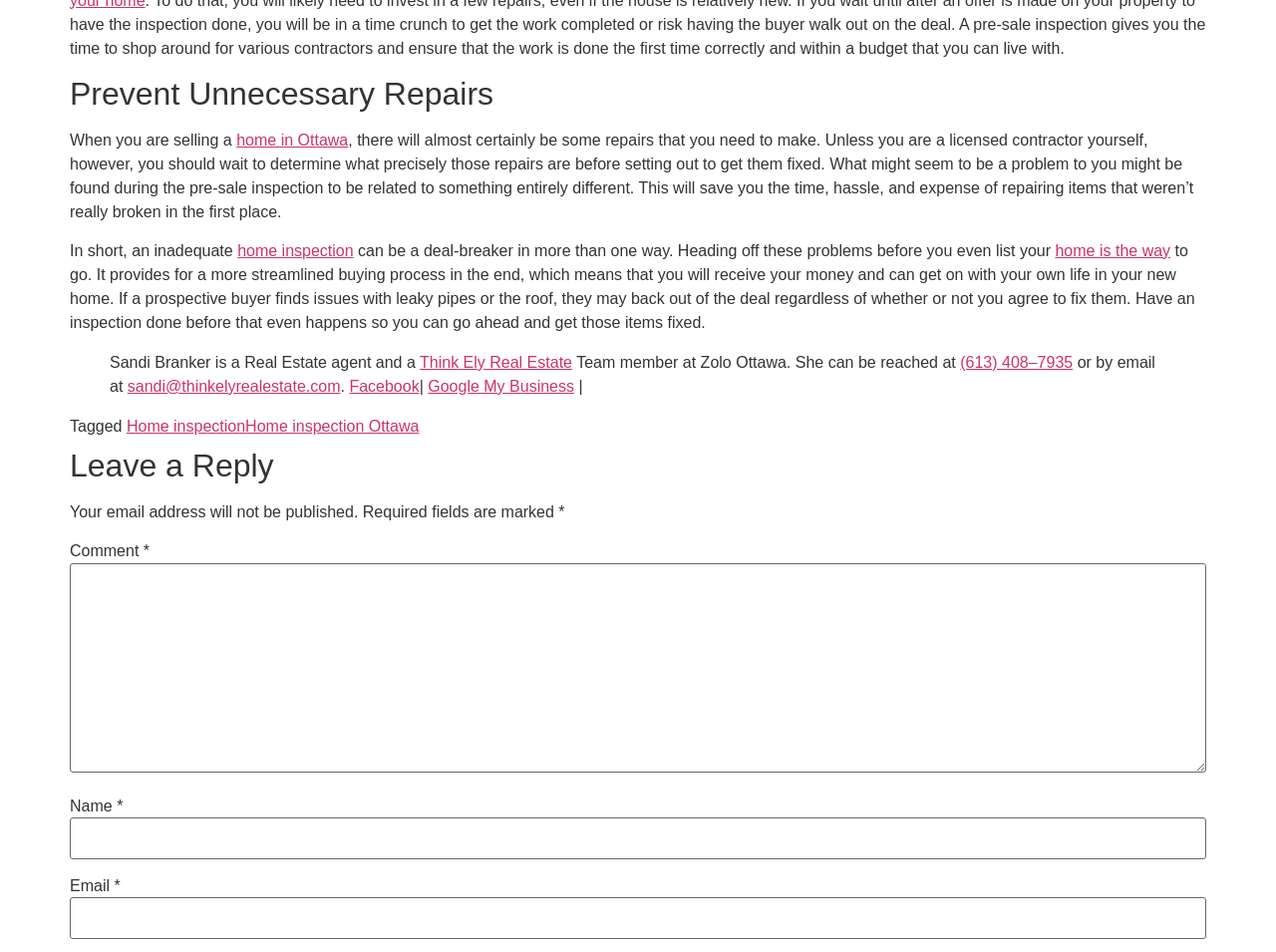Use the details in the image to answer the question thoroughly: 
What is the purpose of having a home inspection?

The article suggests that having a home inspection can prevent unnecessary repairs by identifying potential issues before listing the home. This is mentioned in the paragraph that starts with 'In short, an inadequate home inspection can be a deal-breaker...'.